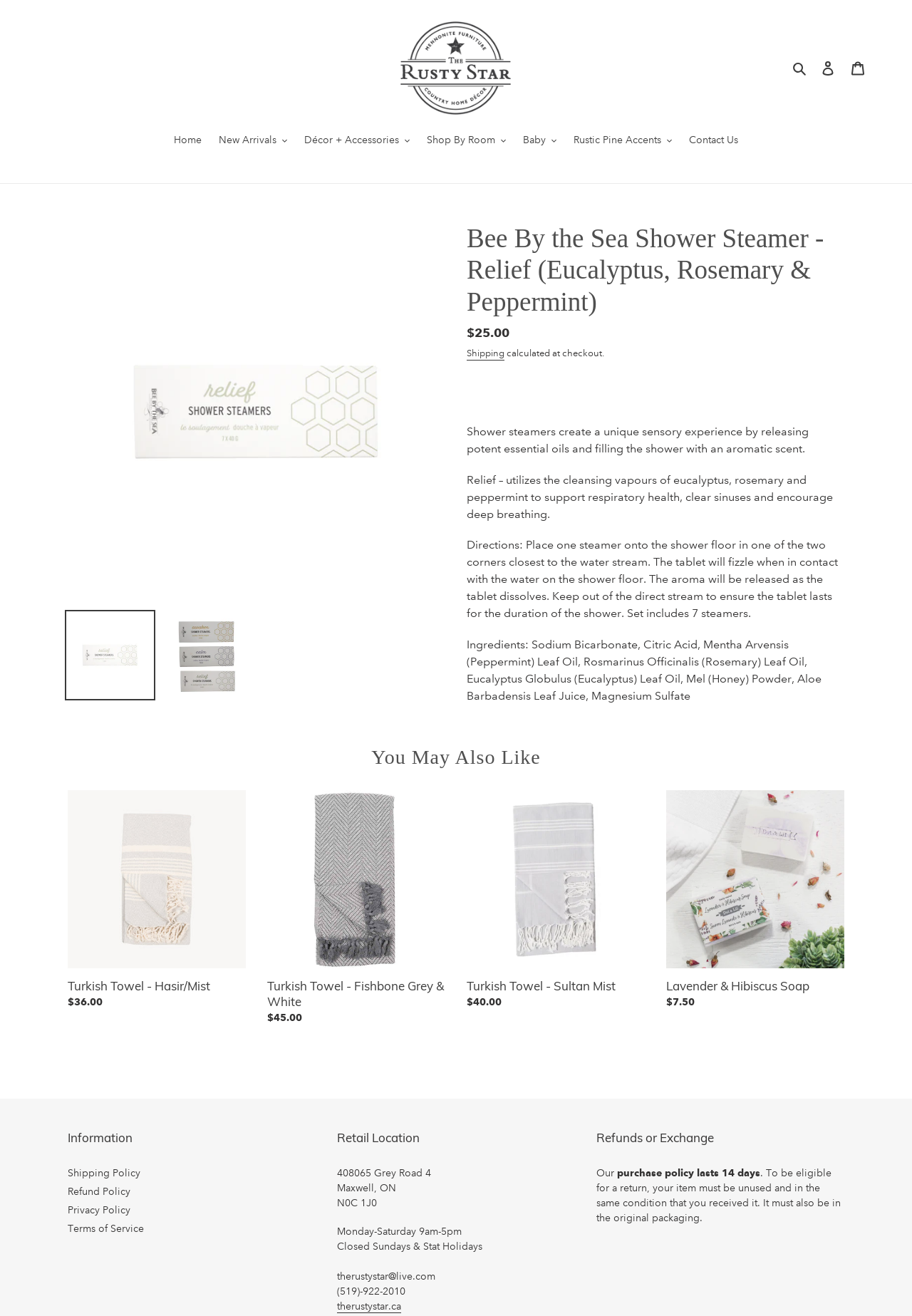Use the details in the image to answer the question thoroughly: 
What is the retail location of the store?

The retail location of the store can be found in the static text elements with the text '408065 Grey Road 4', 'Maxwell, ON', and 'N0C 1J0'.